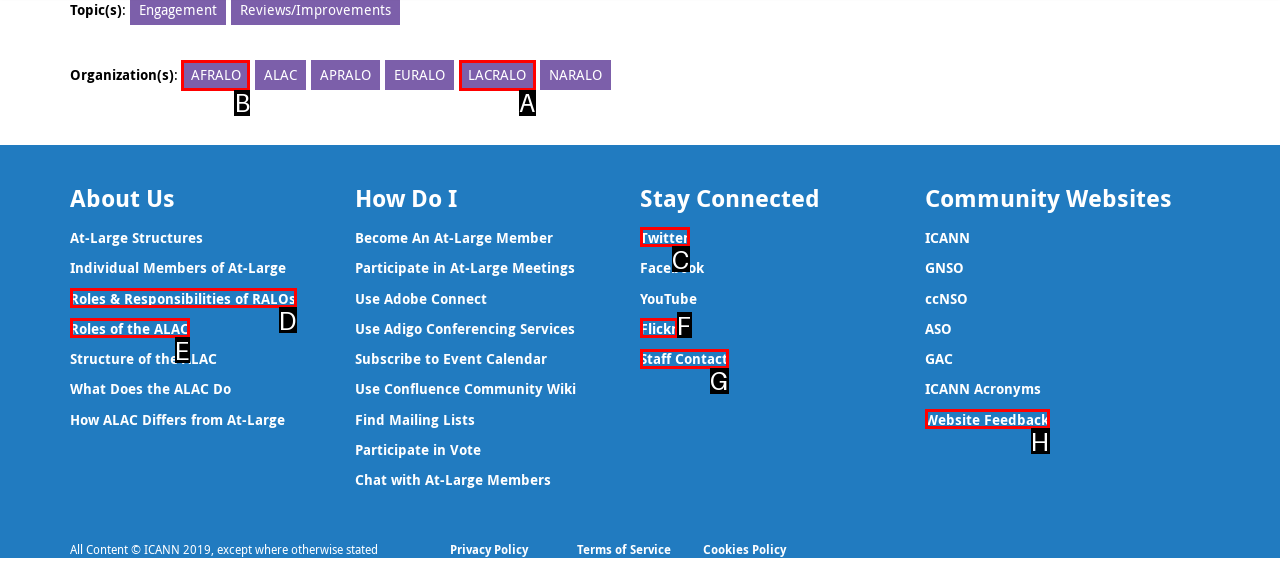Out of the given choices, which letter corresponds to the UI element required to Click on AFRALO? Answer with the letter.

B